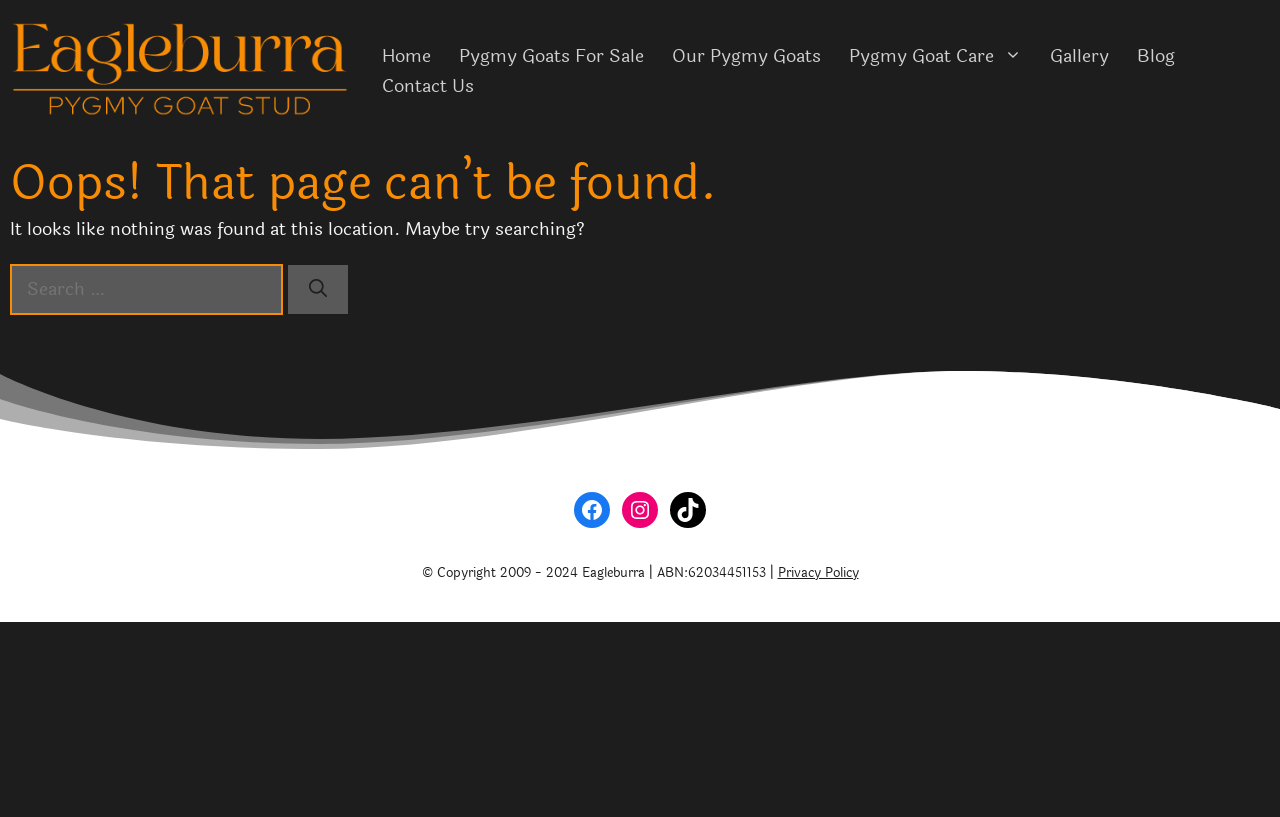Kindly determine the bounding box coordinates for the clickable area to achieve the given instruction: "Go to the Pygmy Goats For Sale page".

[0.348, 0.05, 0.514, 0.087]